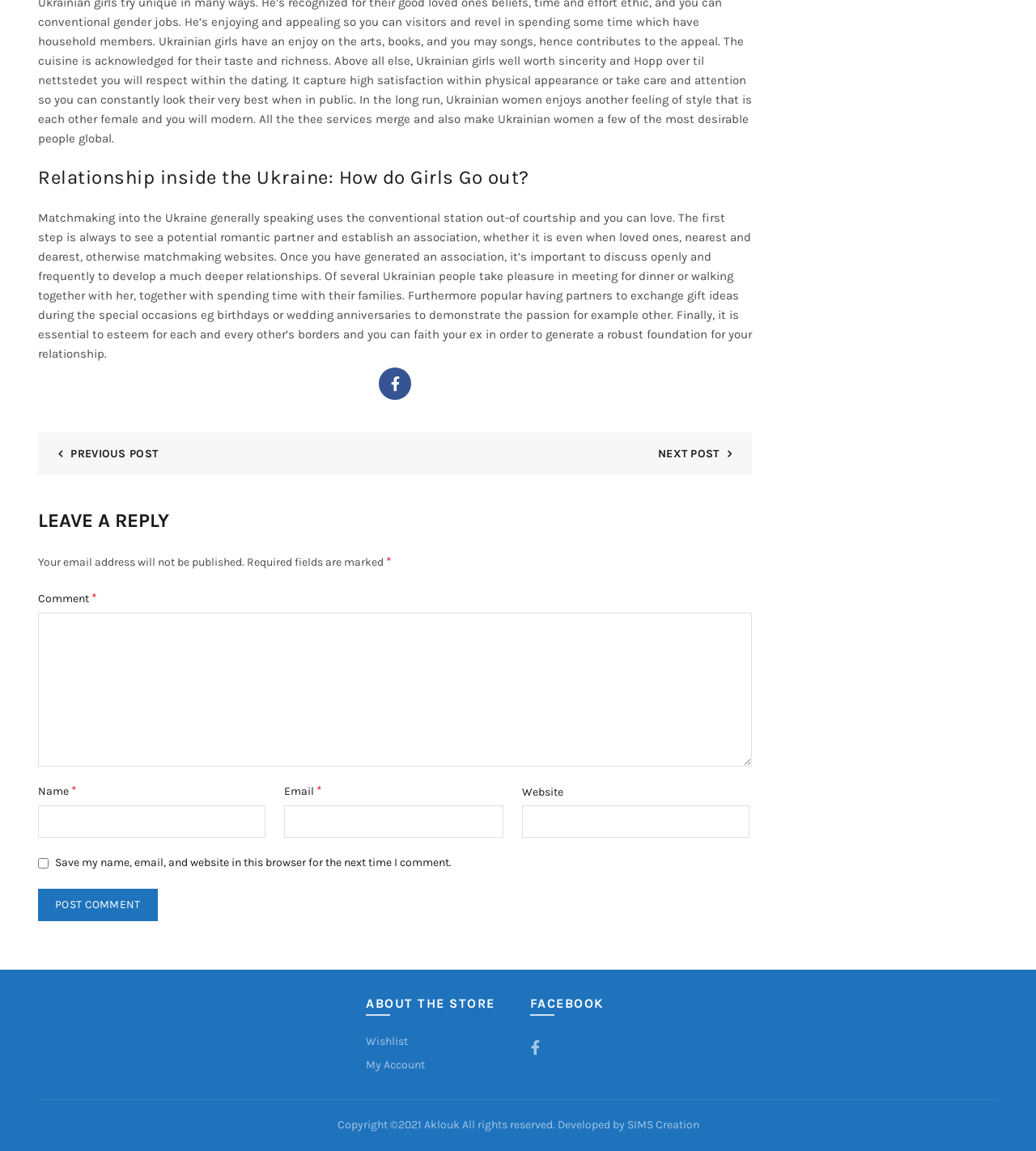Locate the coordinates of the bounding box for the clickable region that fulfills this instruction: "Go to the previous post".

[0.045, 0.388, 0.153, 0.4]